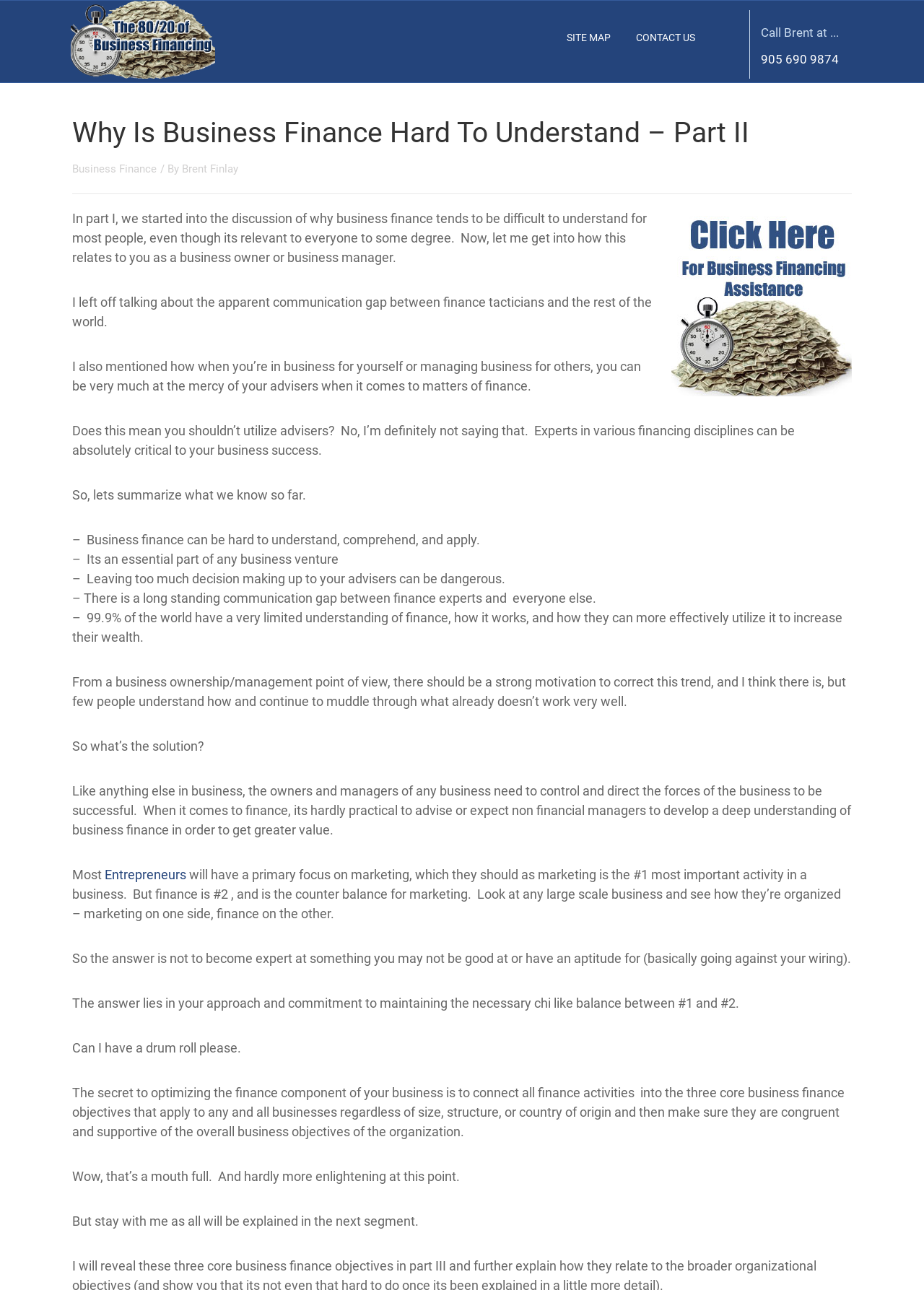Please determine and provide the text content of the webpage's heading.

“Let’s Discuss Some Of The Challenges That Come With Trying To Figure Out How Business Financing Works”